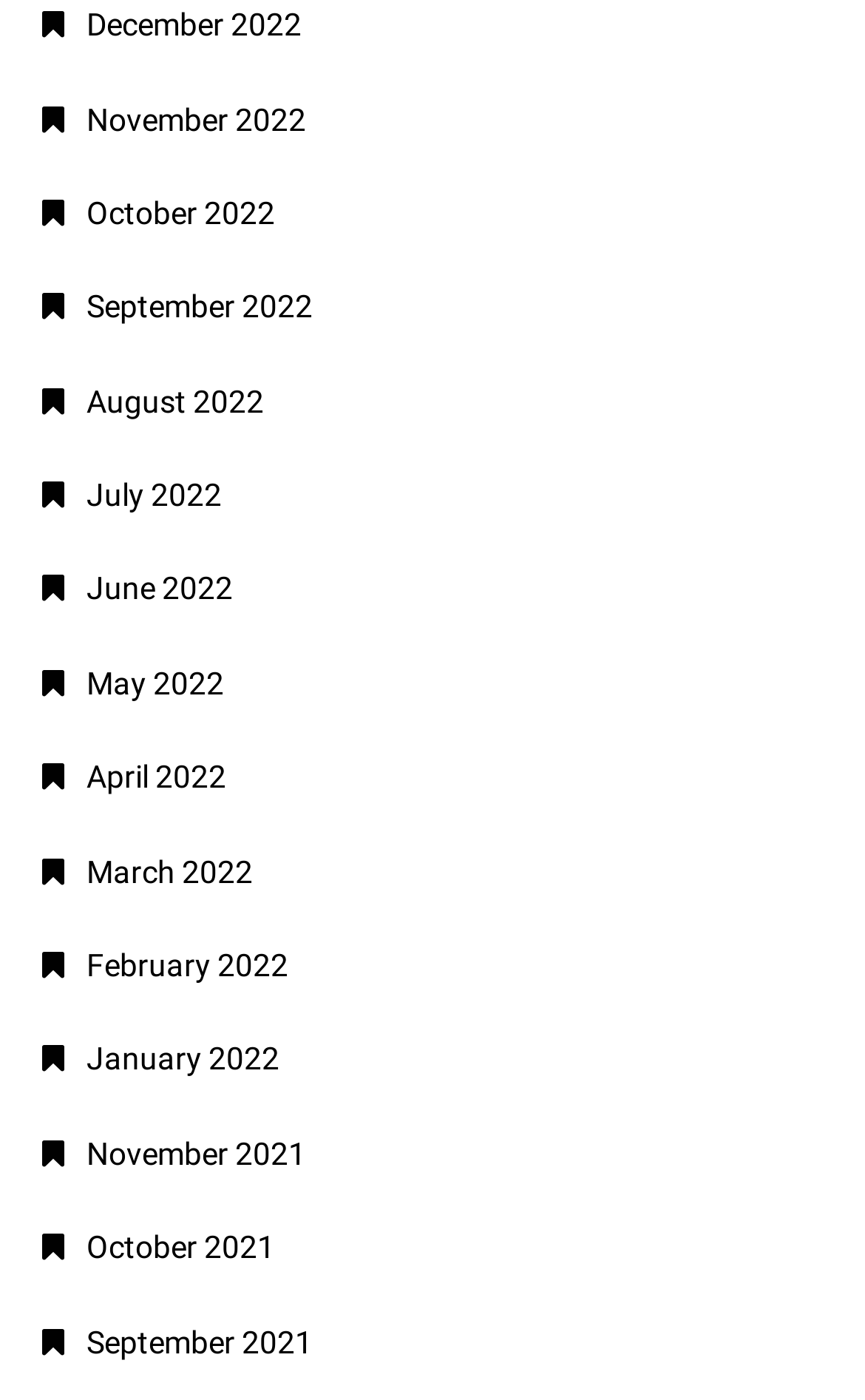Please provide the bounding box coordinates for the UI element as described: "October 2021". The coordinates must be four floats between 0 and 1, represented as [left, top, right, bottom].

[0.048, 0.878, 0.318, 0.904]